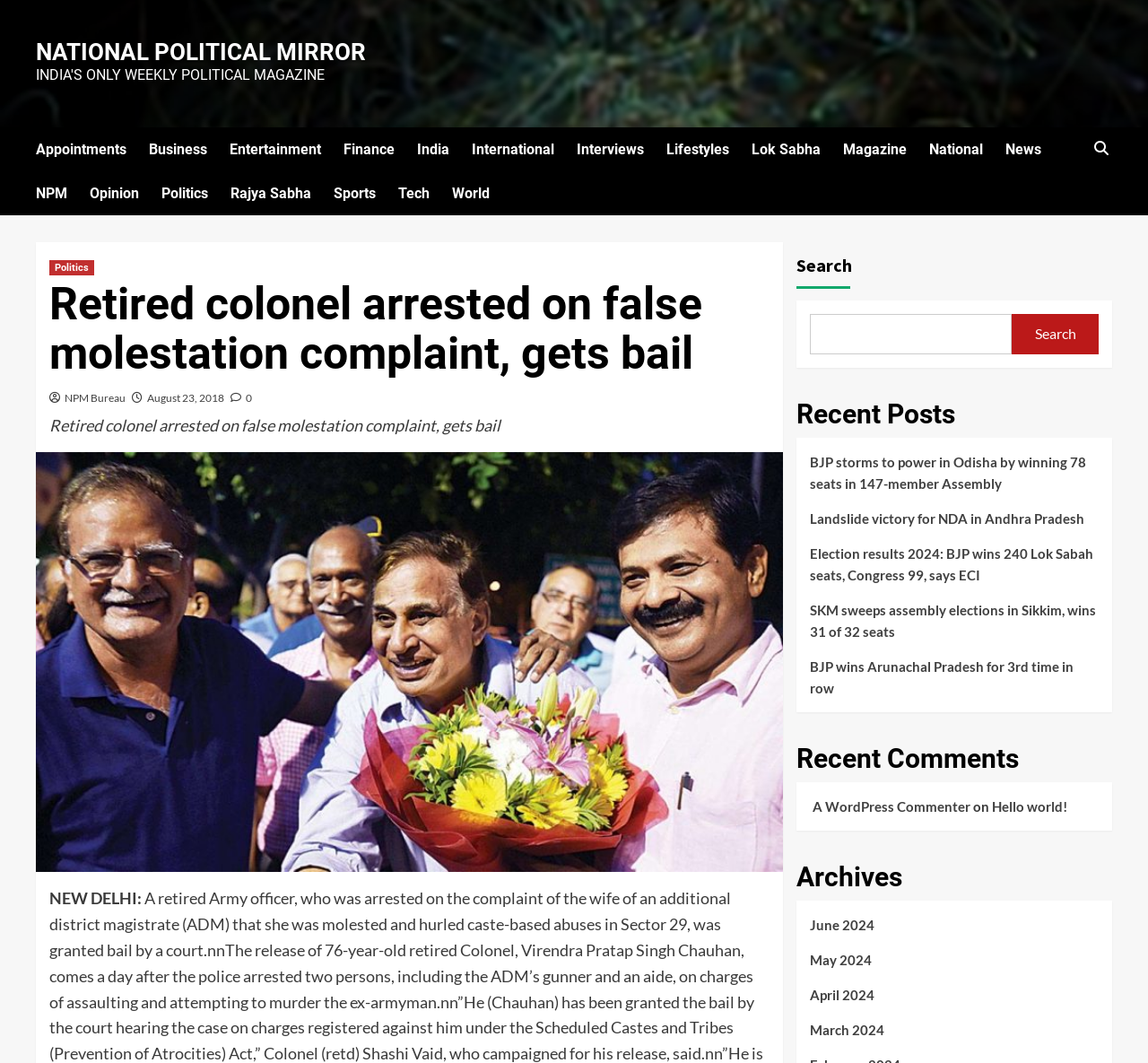Identify the bounding box of the UI component described as: "Lok Sabha".

[0.655, 0.119, 0.734, 0.161]